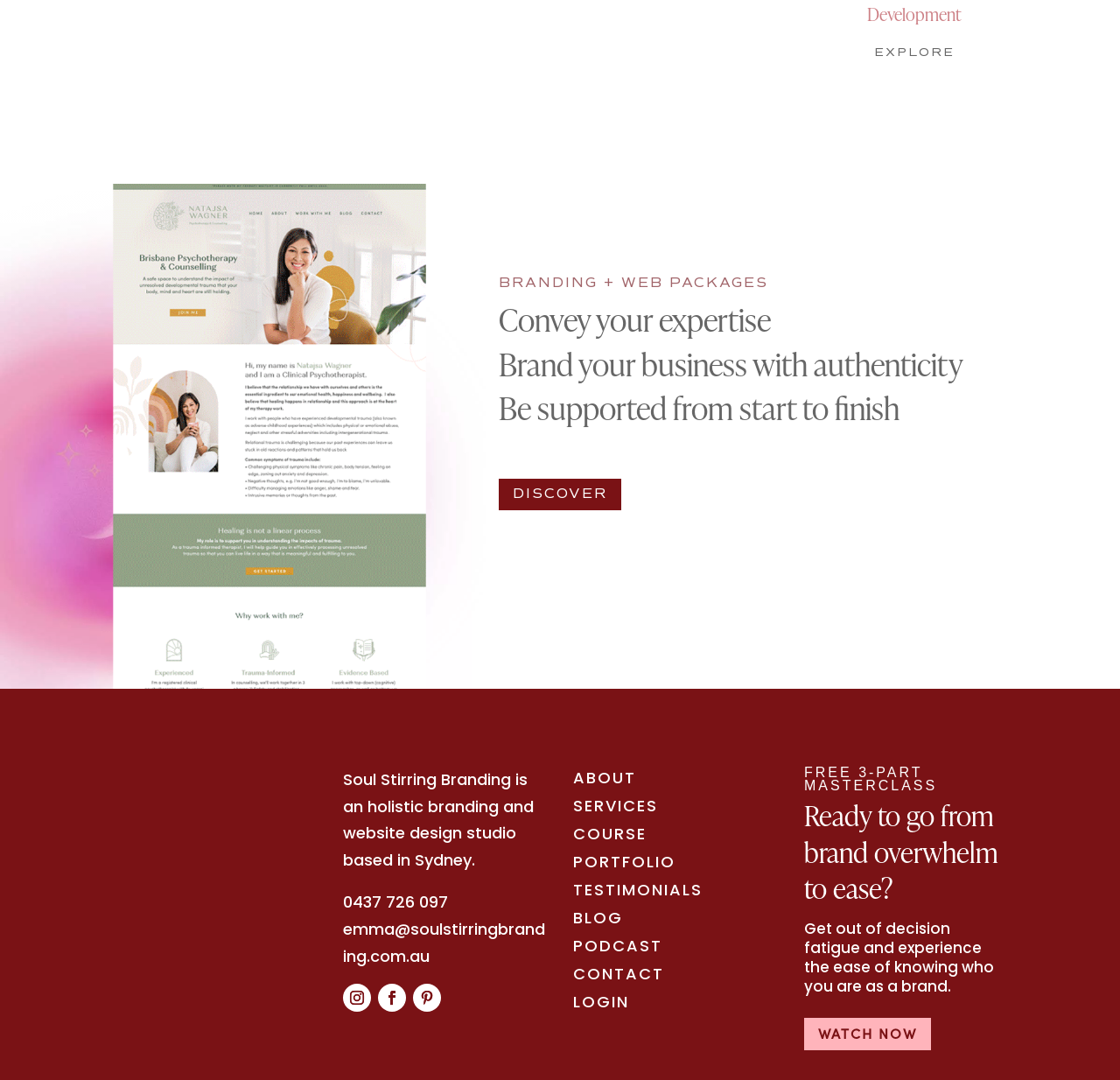Find and indicate the bounding box coordinates of the region you should select to follow the given instruction: "Click EXPLORE".

[0.77, 0.036, 0.863, 0.062]